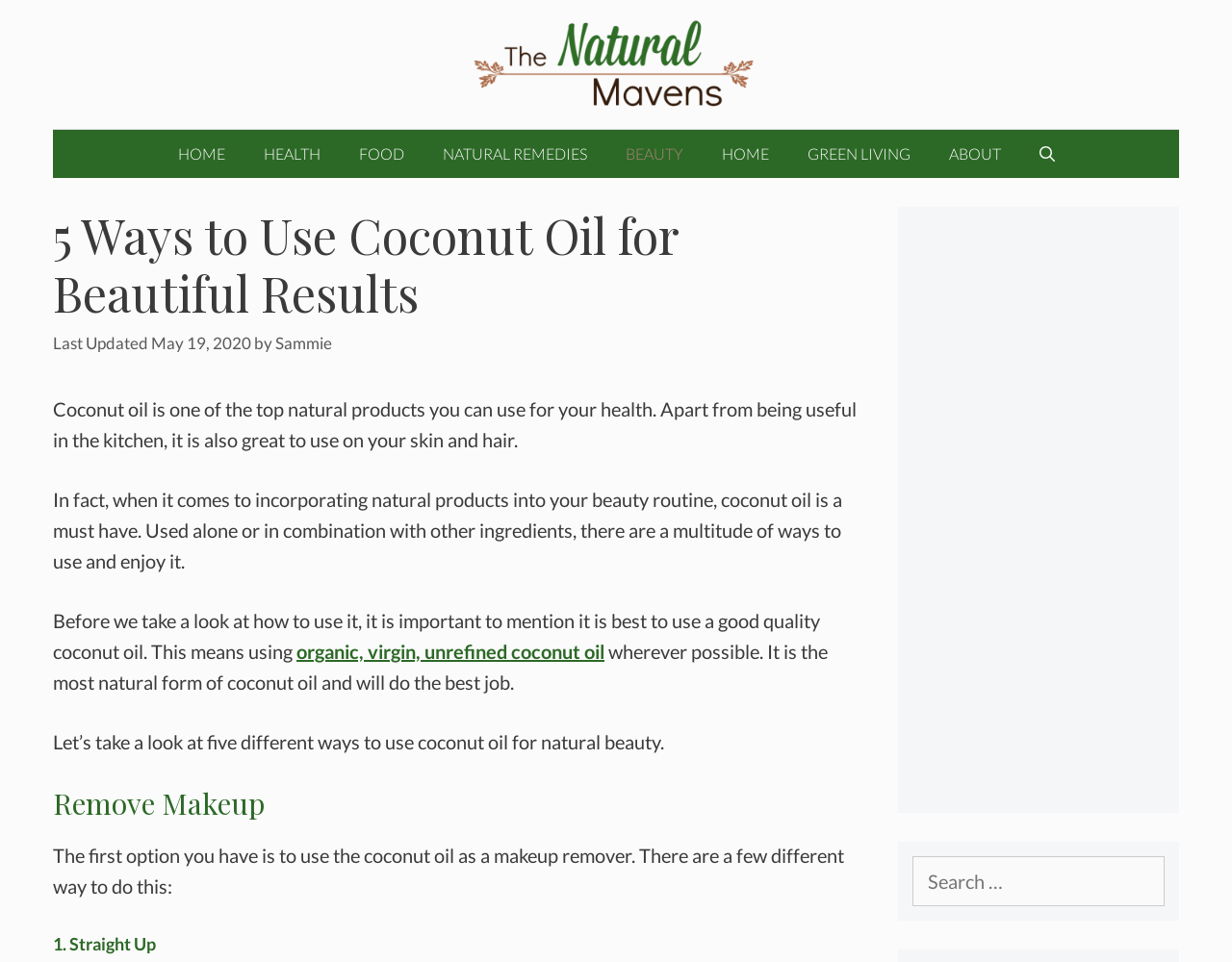Locate the bounding box coordinates of the element that needs to be clicked to carry out the instruction: "Search for something". The coordinates should be given as four float numbers ranging from 0 to 1, i.e., [left, top, right, bottom].

[0.74, 0.89, 0.945, 0.942]